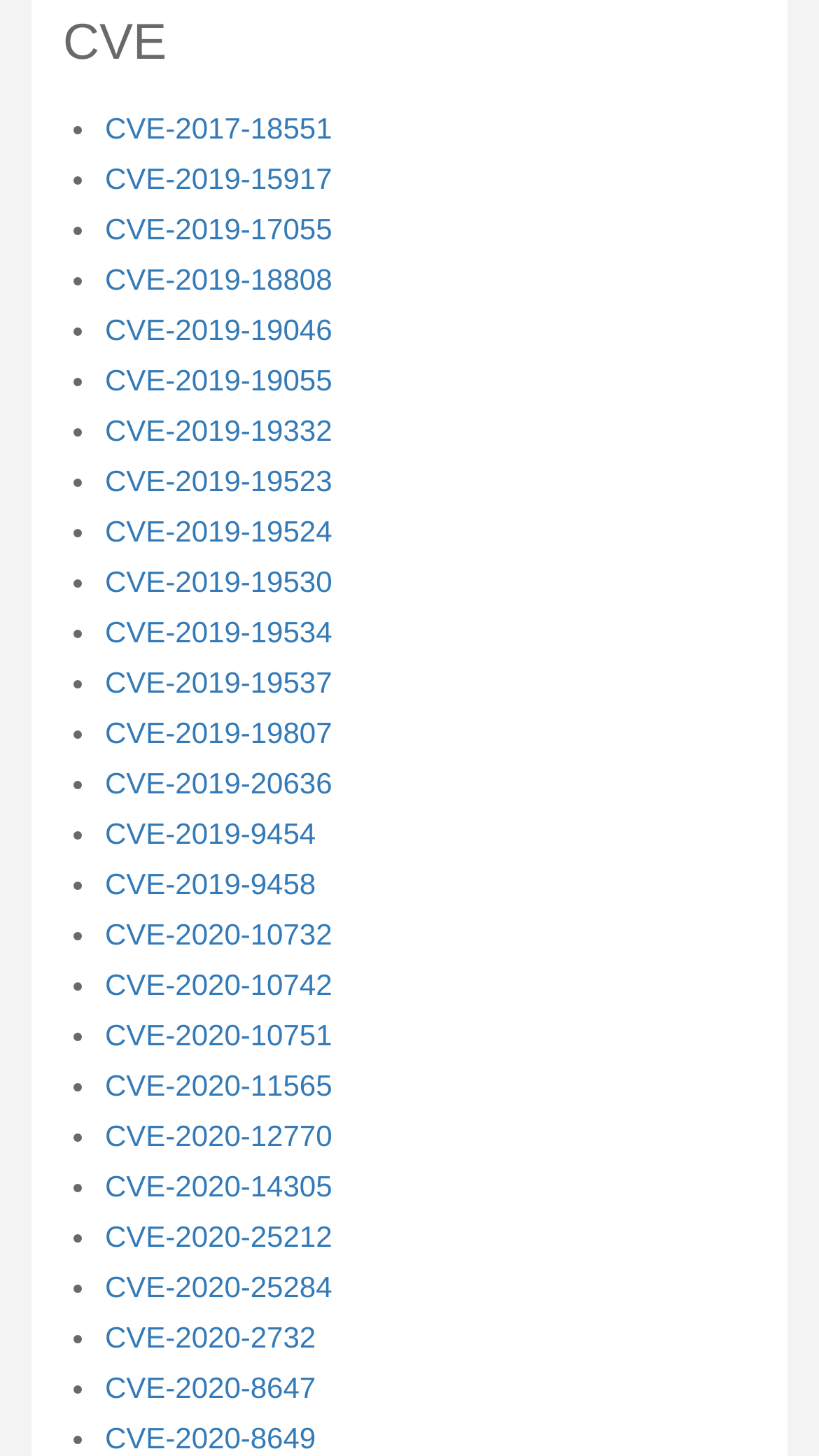Identify the bounding box coordinates of the element to click to follow this instruction: 'click on CVE-2020-8649'. Ensure the coordinates are four float values between 0 and 1, provided as [left, top, right, bottom].

[0.128, 0.976, 0.386, 0.999]